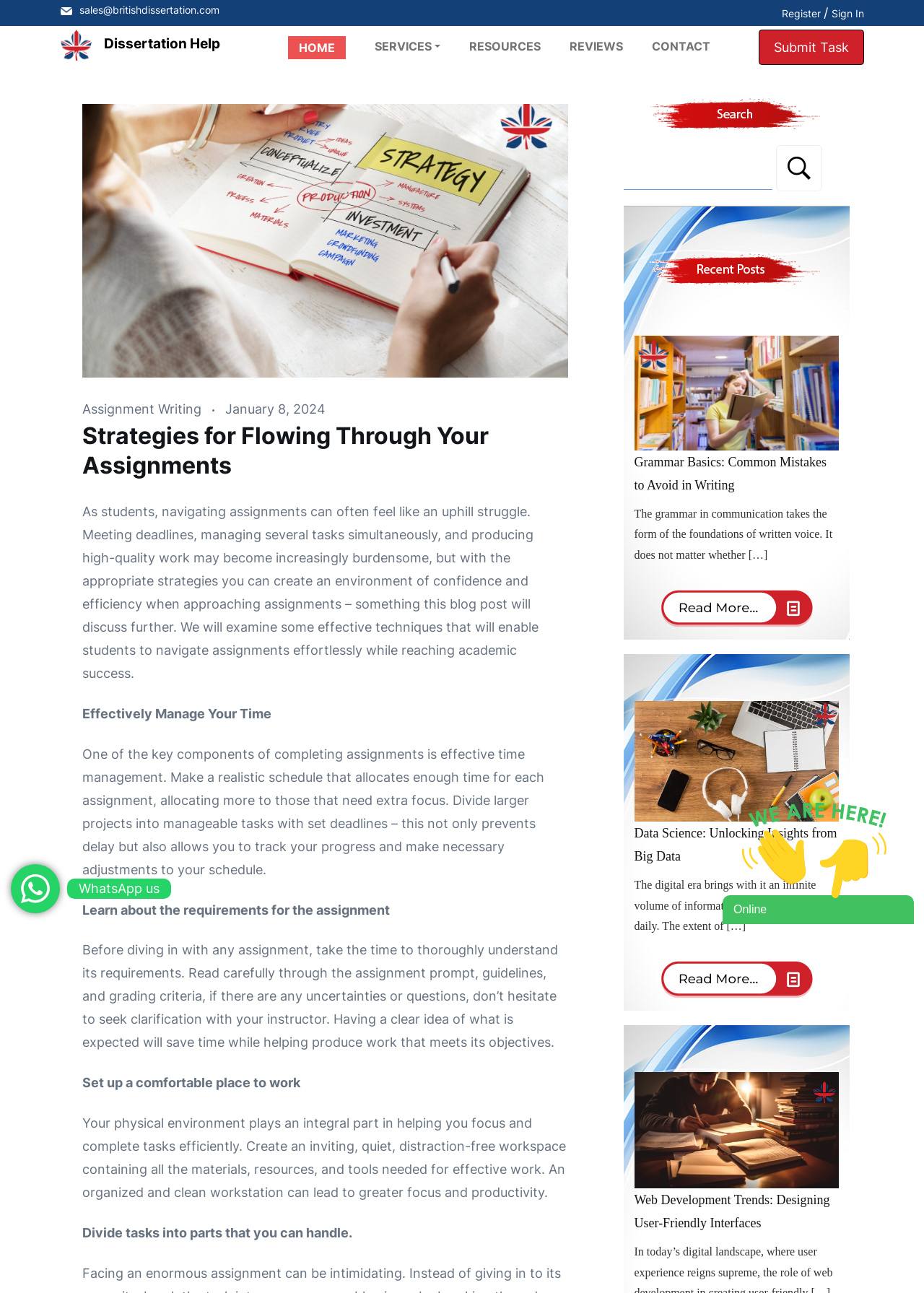Specify the bounding box coordinates of the area to click in order to execute this command: 'Contact us through WhatsApp'. The coordinates should consist of four float numbers ranging from 0 to 1, and should be formatted as [left, top, right, bottom].

[0.085, 0.681, 0.173, 0.693]